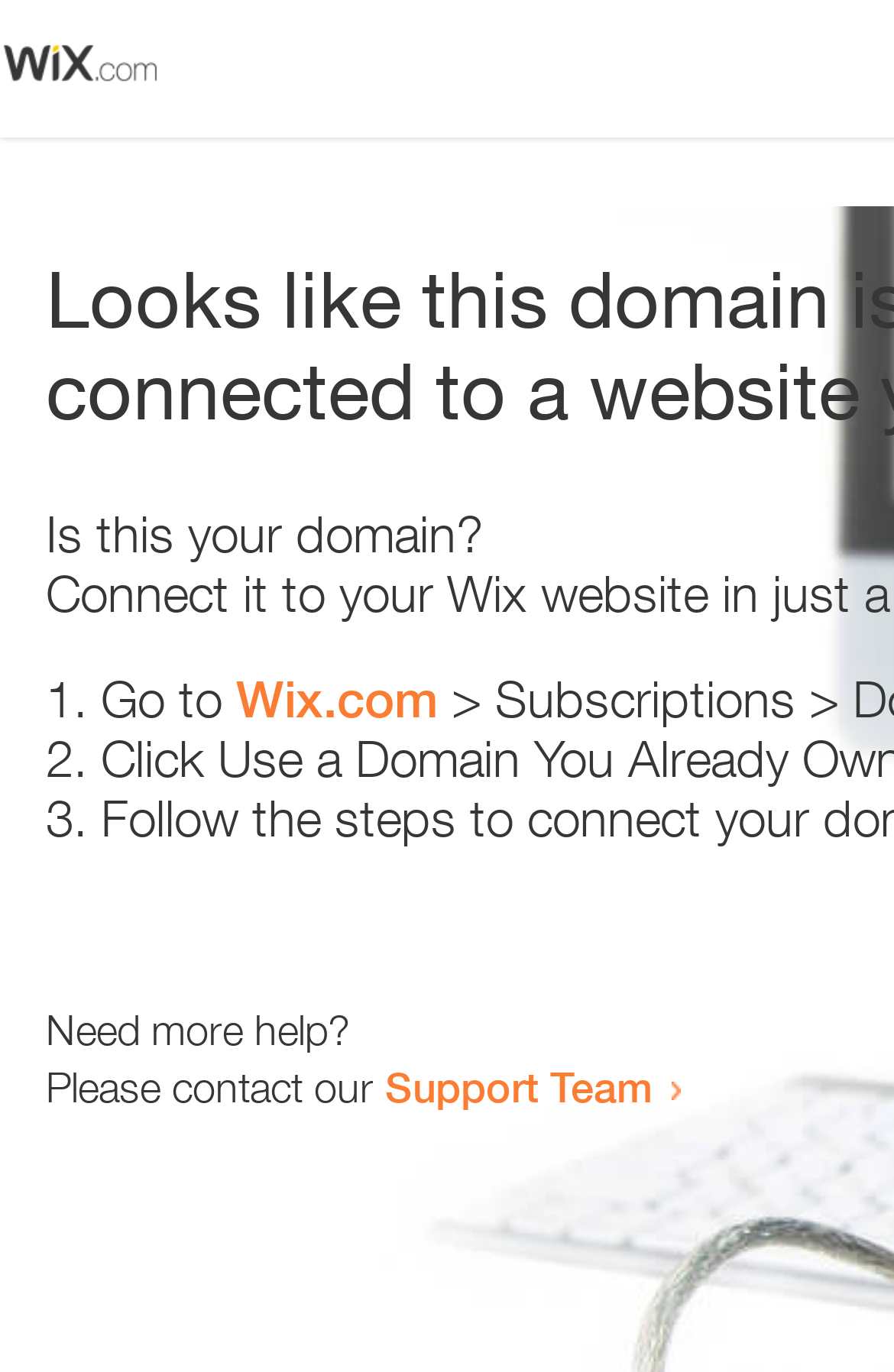Respond with a single word or phrase for the following question: 
How many steps are provided to resolve the issue?

3